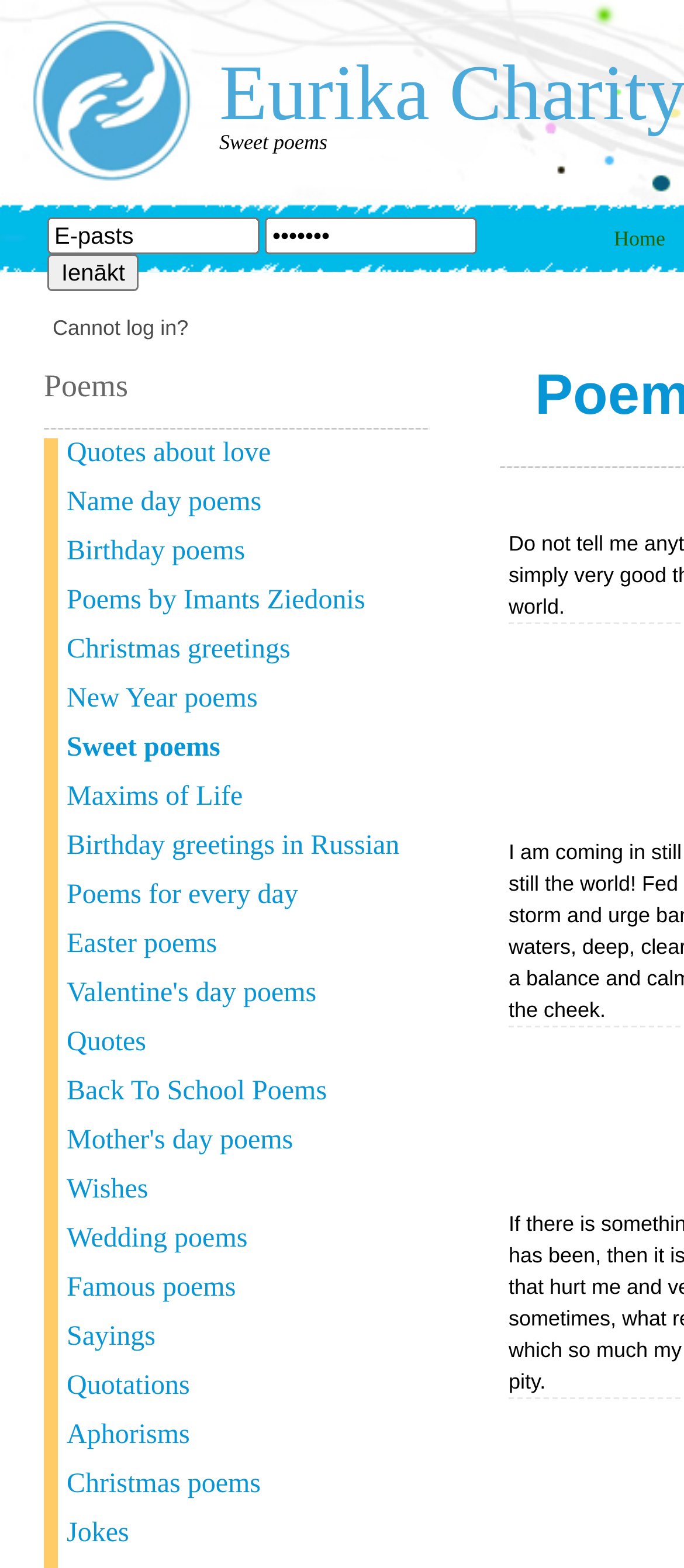Locate the bounding box coordinates of the element you need to click to accomplish the task described by this instruction: "Explore birthday poems".

[0.097, 0.342, 0.628, 0.362]